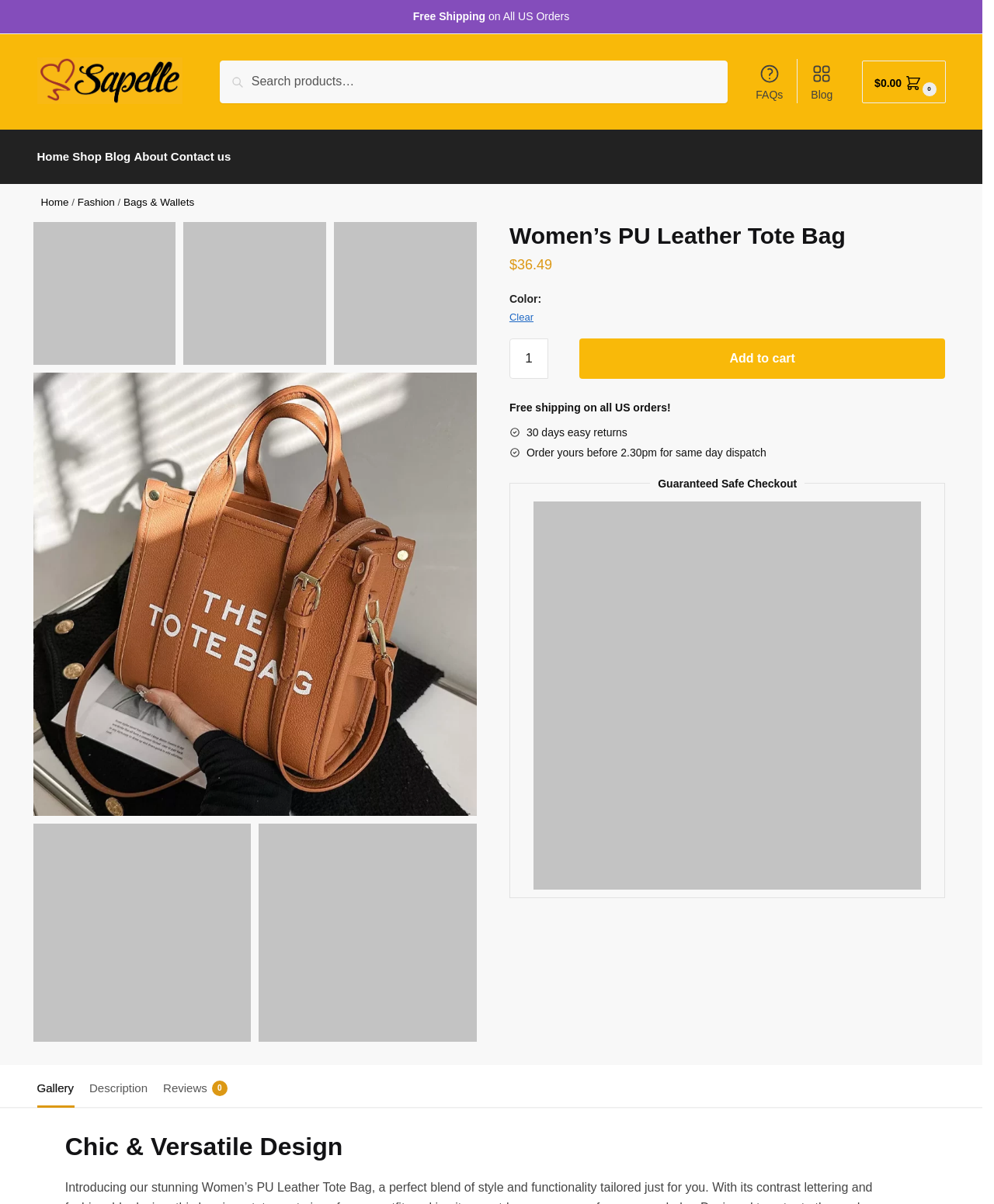What is the price of the Women's PU Leather Tote Bag?
Please answer the question as detailed as possible.

The price of the Women's PU Leather Tote Bag can be found on the webpage, specifically in the section where the product details are displayed. The price is indicated as '$36.49'.